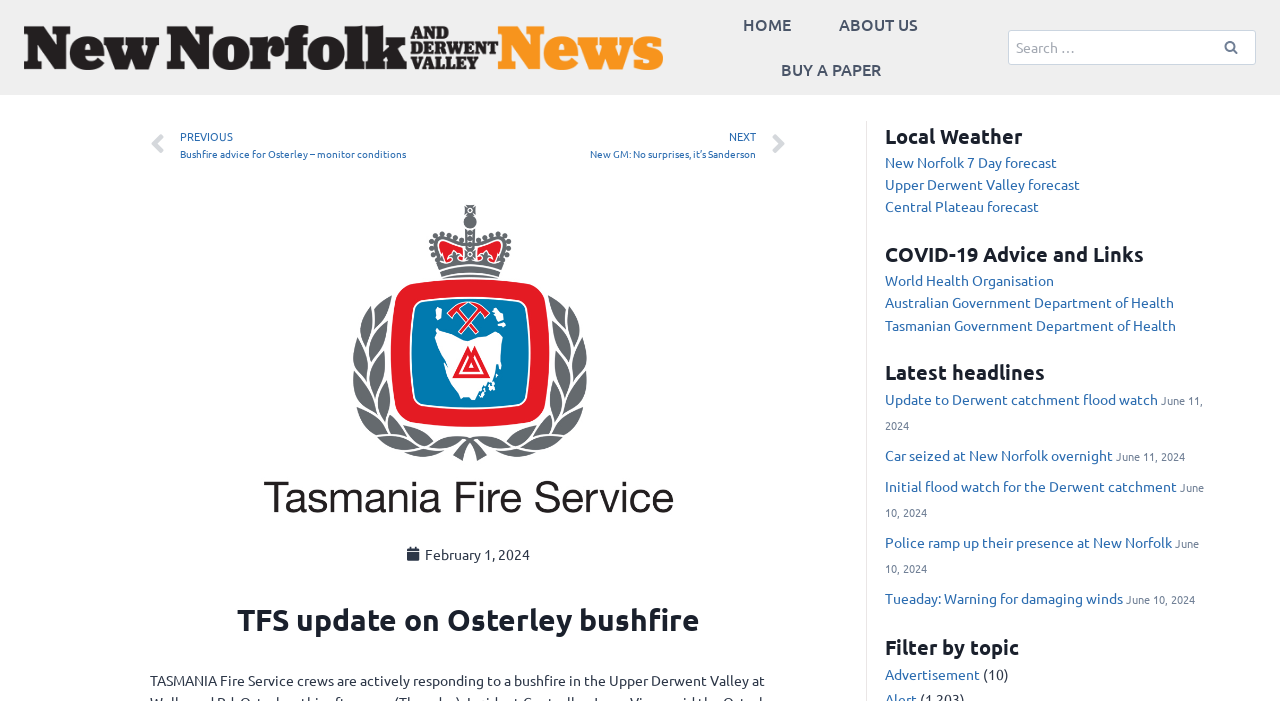Identify the bounding box for the given UI element using the description provided. Coordinates should be in the format (top-left x, top-left y, bottom-right x, bottom-right y) and must be between 0 and 1. Here is the description: alt="new norfolk news masthead"

[0.019, 0.036, 0.518, 0.1]